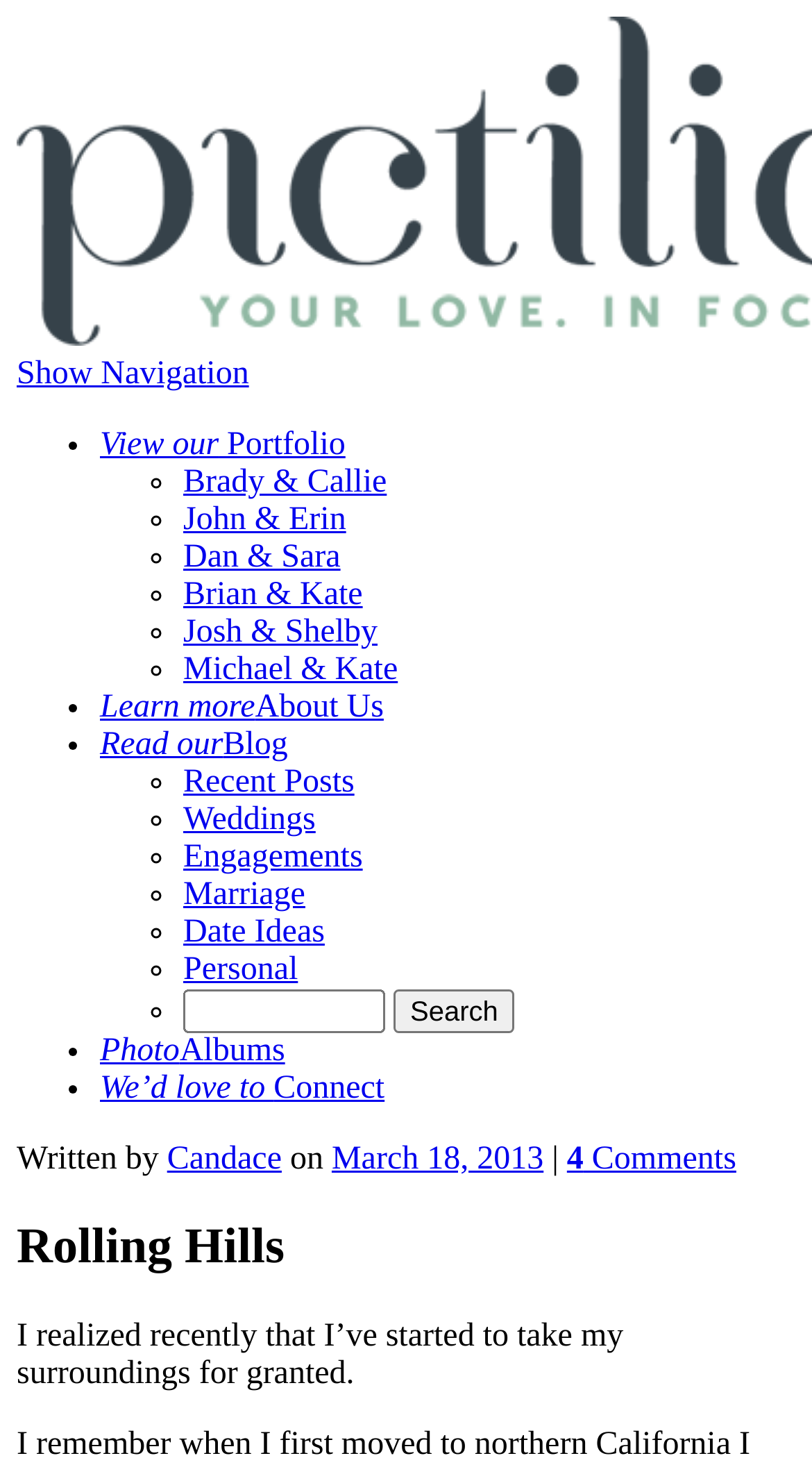Present a detailed account of what is displayed on the webpage.

The webpage is titled "Rolling Hills - Pictilio" and appears to be a blog or portfolio website. At the top, there is a navigation link "Show Navigation" followed by a list of links, including "View our Portfolio", "Brady & Callie", "John & Erin", and several others, each preceded by a bullet point or list marker. These links are arranged vertically, with the list markers aligned to the left and the link text to the right.

Below this list, there is a search bar with a text box and a "Search" button. To the right of the search bar, there are more links, including "Photo Albums", "We’d love to Connect", and others, again preceded by bullet points.

The main content of the page is a blog post or article, which starts with a header "Rolling Hills" followed by a paragraph of text that begins "I realized recently that I’ve started to take my surroundings for granted." The text is arranged in a single column, with a clear and readable font.

At the top of the article, there is a byline that reads "Written by Candace on March 18, 2013", with a link to the author's name and the date. There is also a link to "4 Comments" at the end of the byline.